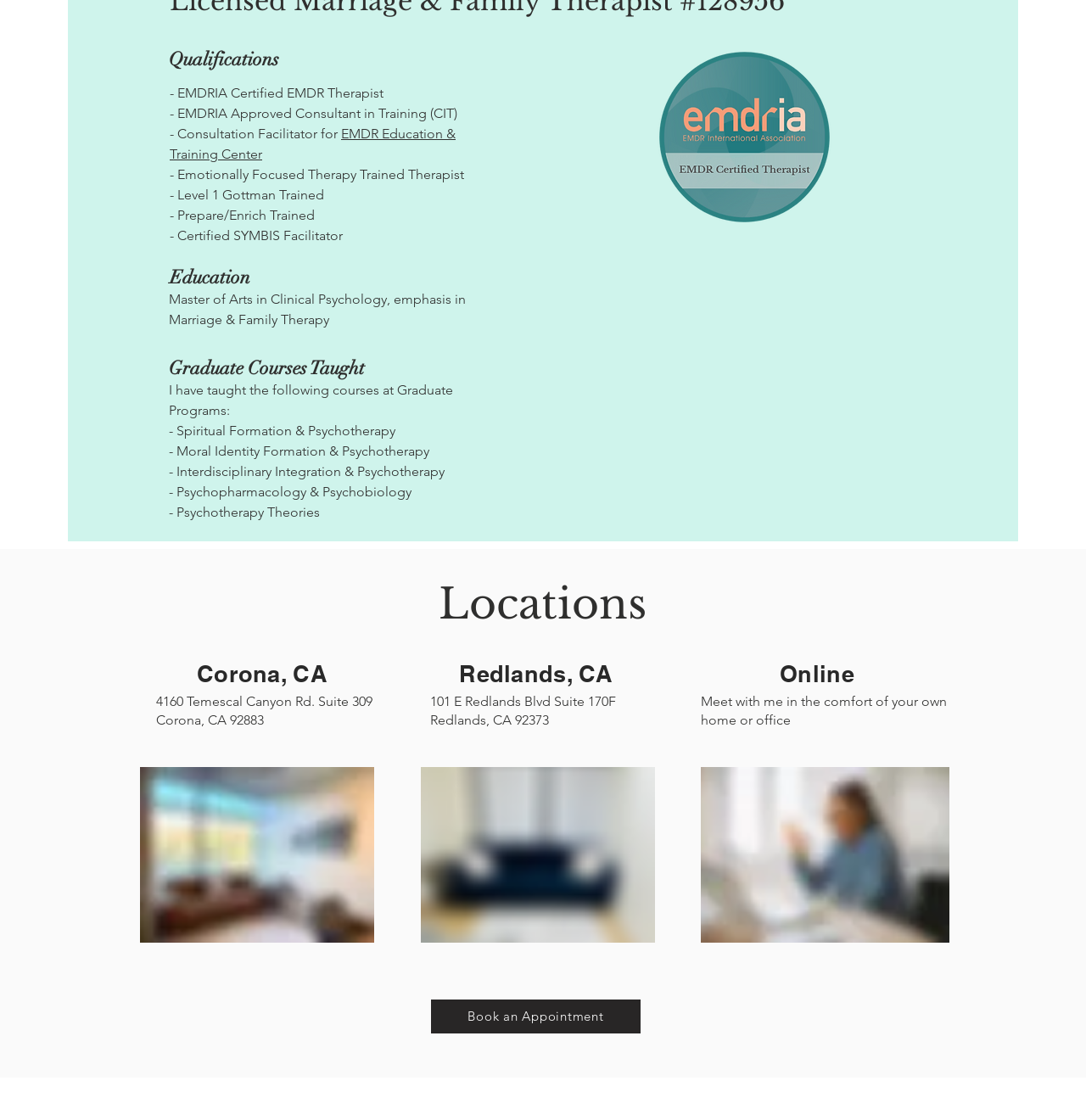What is the name of the education center where the therapist received training?
Look at the image and answer the question using a single word or phrase.

EMDR Education & Training Center